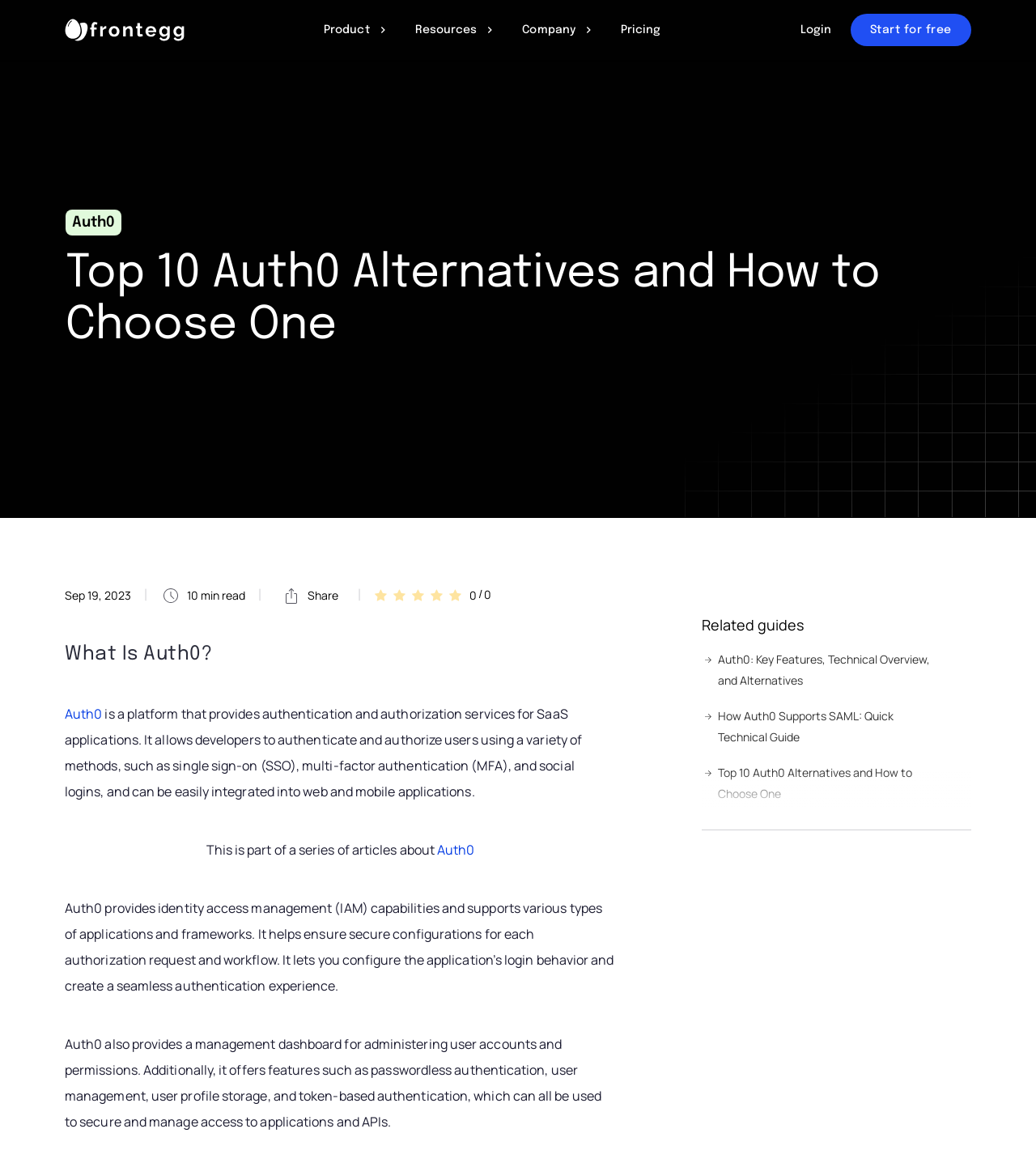How many links are in the top navigation bar?
Refer to the image and provide a detailed answer to the question.

I counted the links in the top navigation bar, which are 'Product', 'Resources', 'Company', and 'Pricing', so there are 4 links.